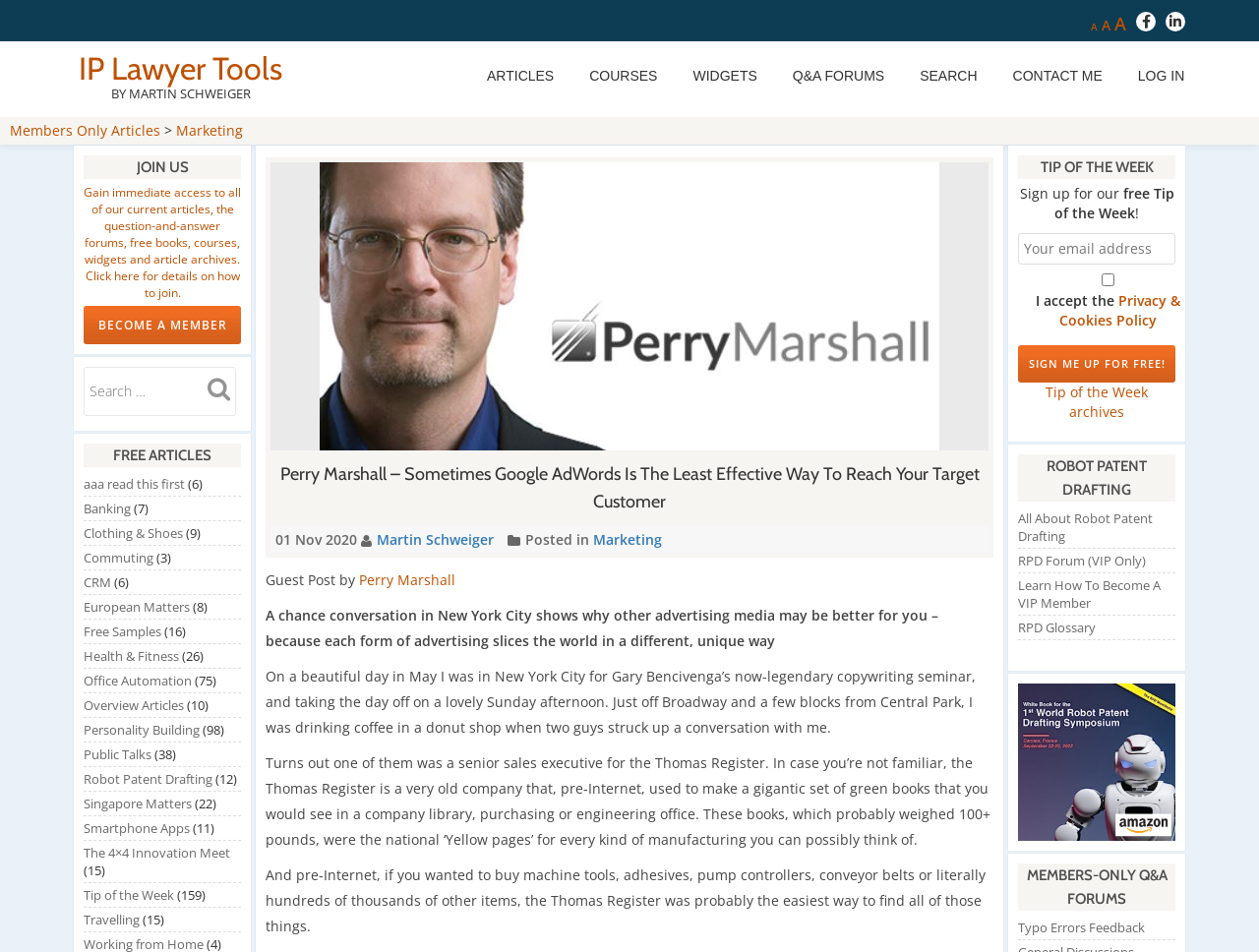Determine the bounding box coordinates for the region that must be clicked to execute the following instruction: "Search for articles".

[0.152, 0.386, 0.191, 0.431]